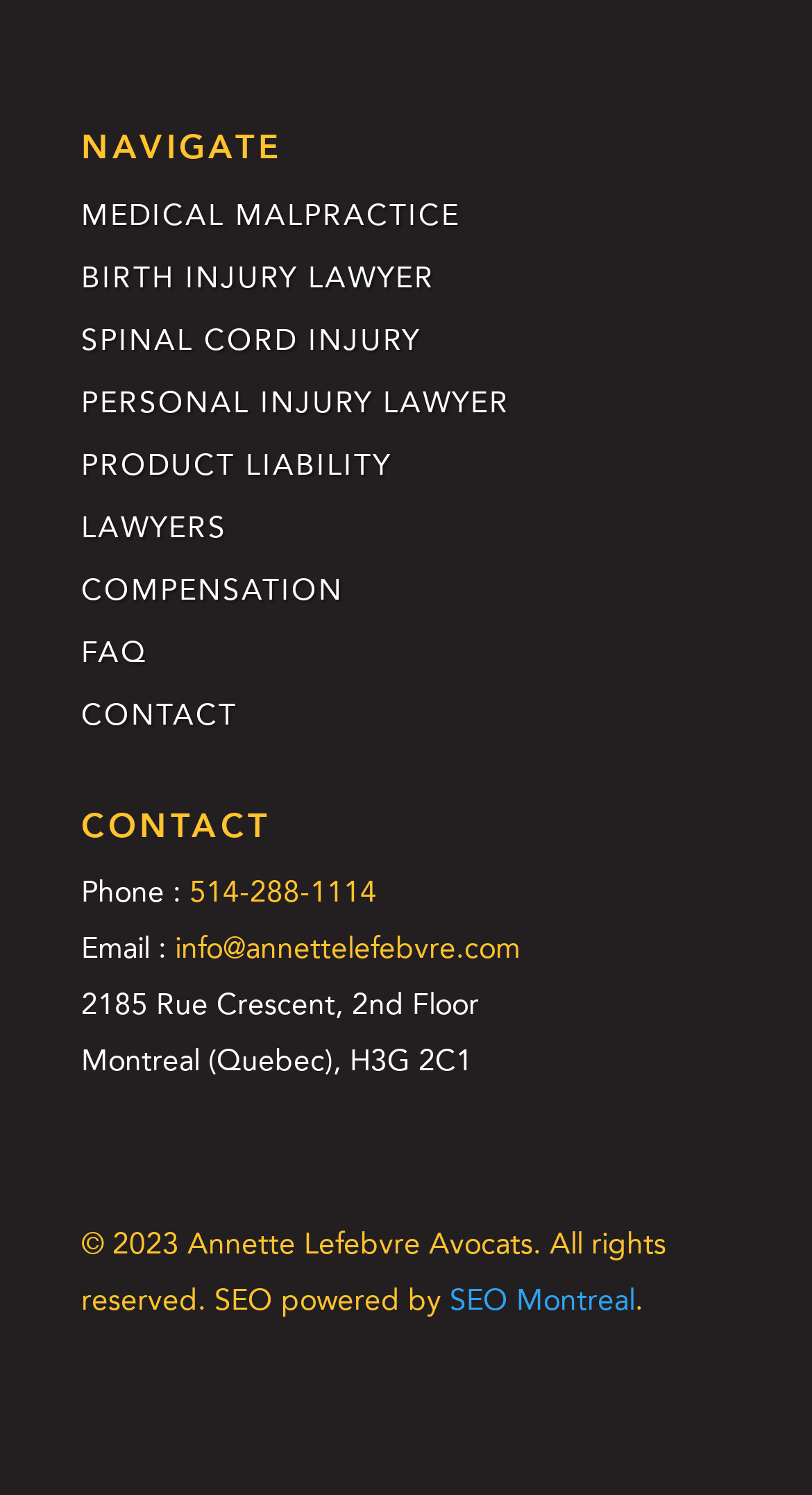Can you find the bounding box coordinates for the element that needs to be clicked to execute this instruction: "Contact via phone number"? The coordinates should be given as four float numbers between 0 and 1, i.e., [left, top, right, bottom].

[0.233, 0.585, 0.464, 0.608]